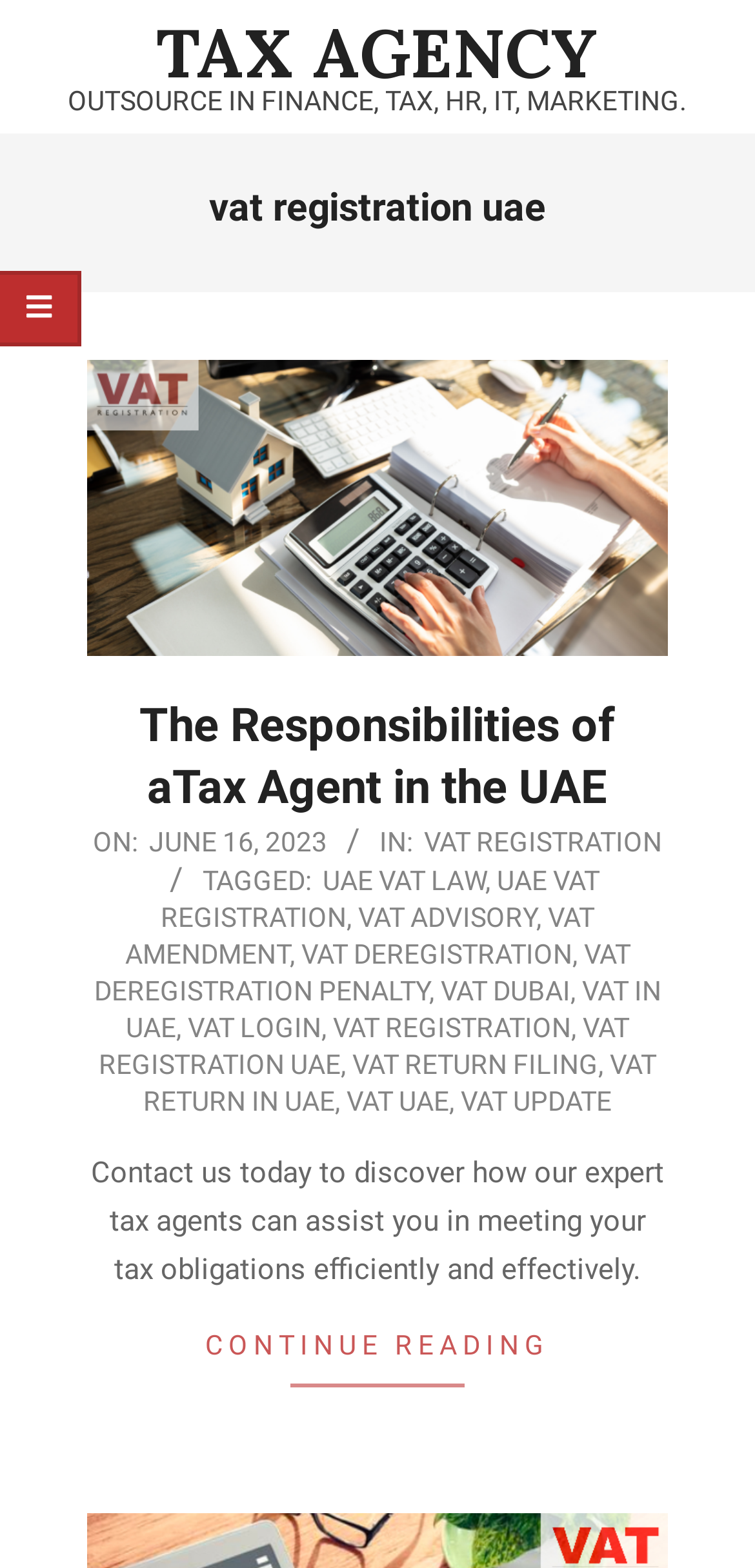Please study the image and answer the question comprehensively:
What is the date of the article 'The Responsibilities of a Tax Agent in the UAE'?

The date of the article can be found in the StaticText element with the content '2023-06-16', which is located near the heading 'The Responsibilities of a Tax Agent in the UAE'.